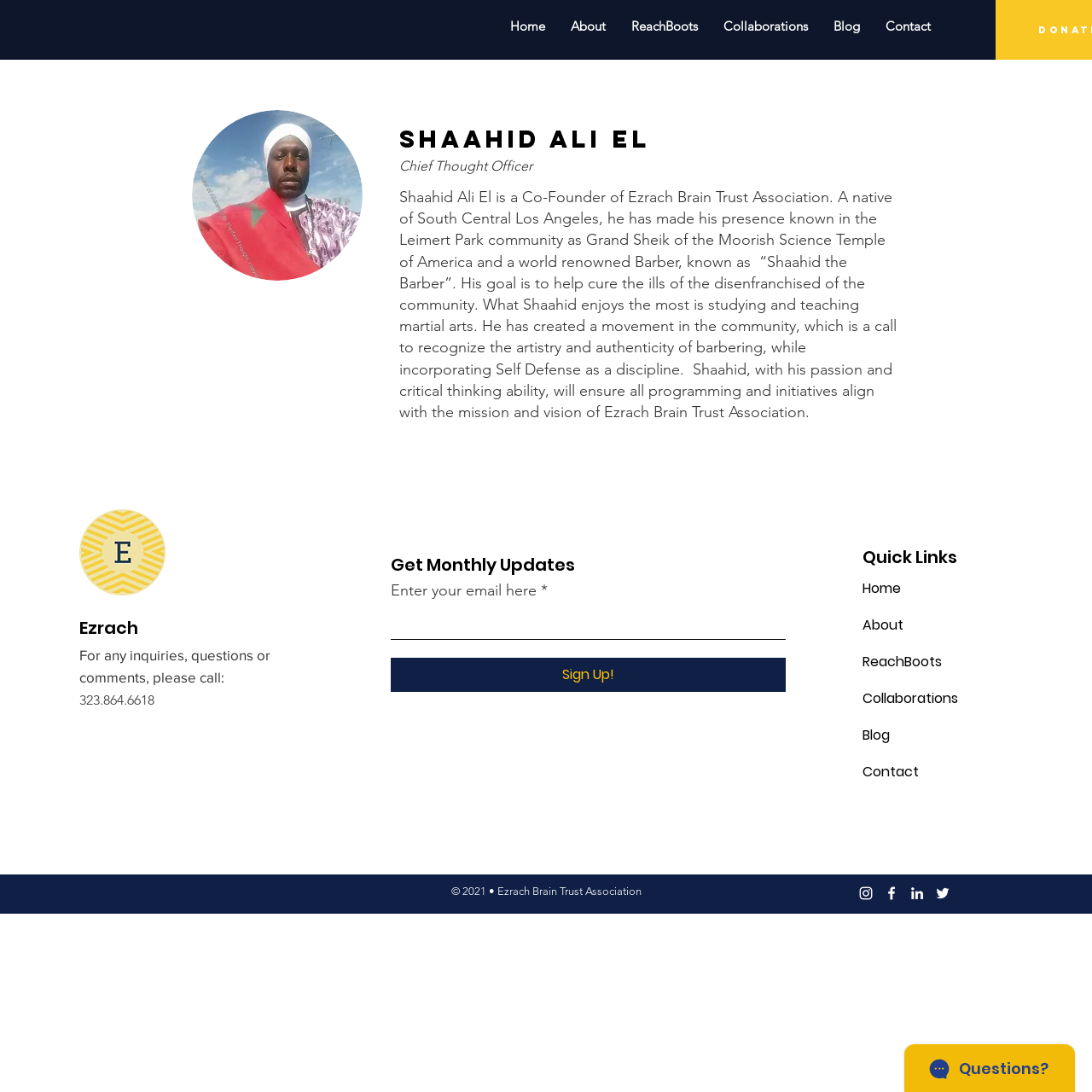Based on the element description, predict the bounding box coordinates (top-left x, top-left y, bottom-right x, bottom-right y) for the UI element in the screenshot: Sign Up!

[0.358, 0.602, 0.72, 0.634]